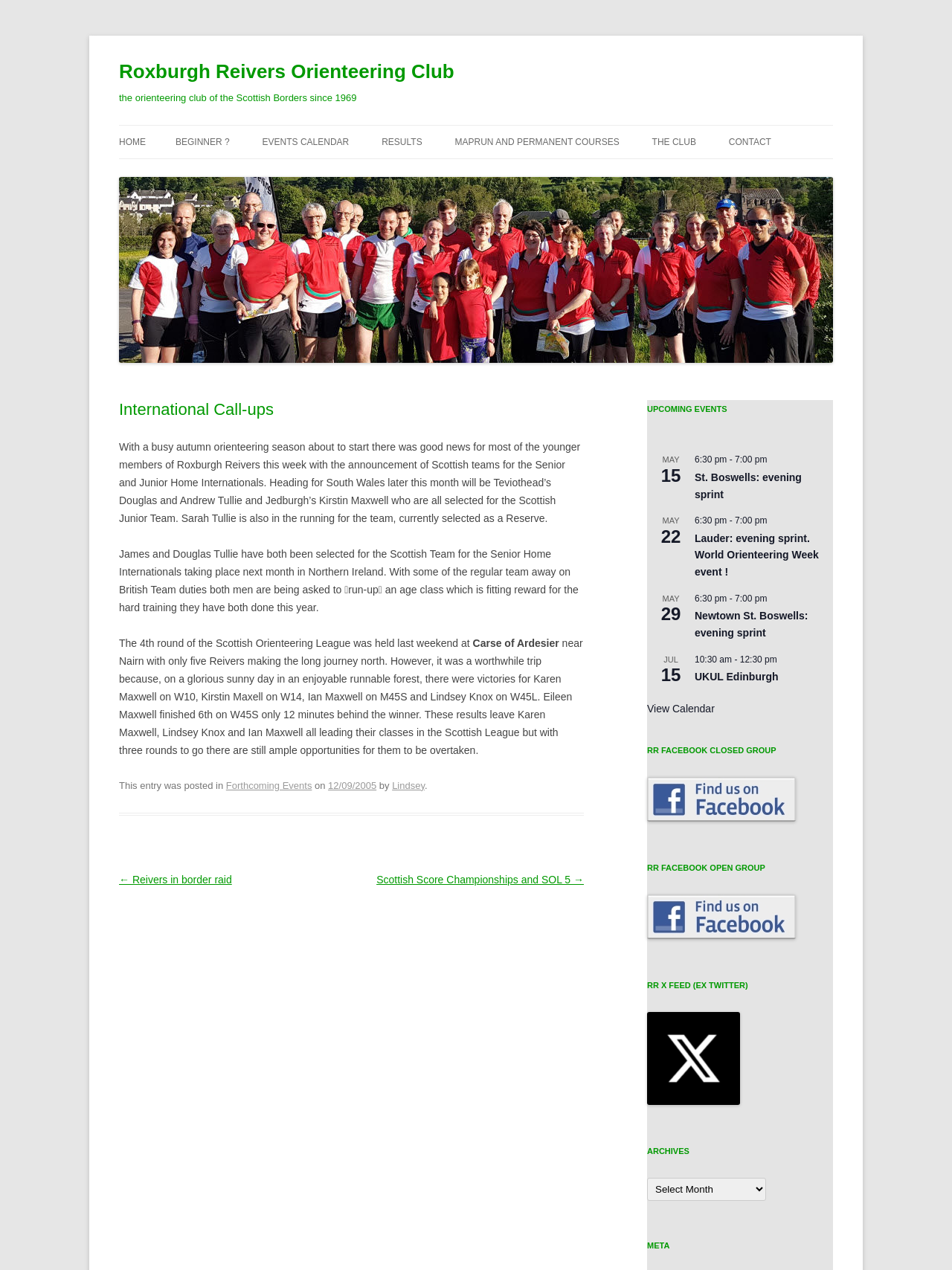Identify the bounding box coordinates of the element to click to follow this instruction: 'Click on the 'HOME' link'. Ensure the coordinates are four float values between 0 and 1, provided as [left, top, right, bottom].

[0.125, 0.099, 0.153, 0.125]